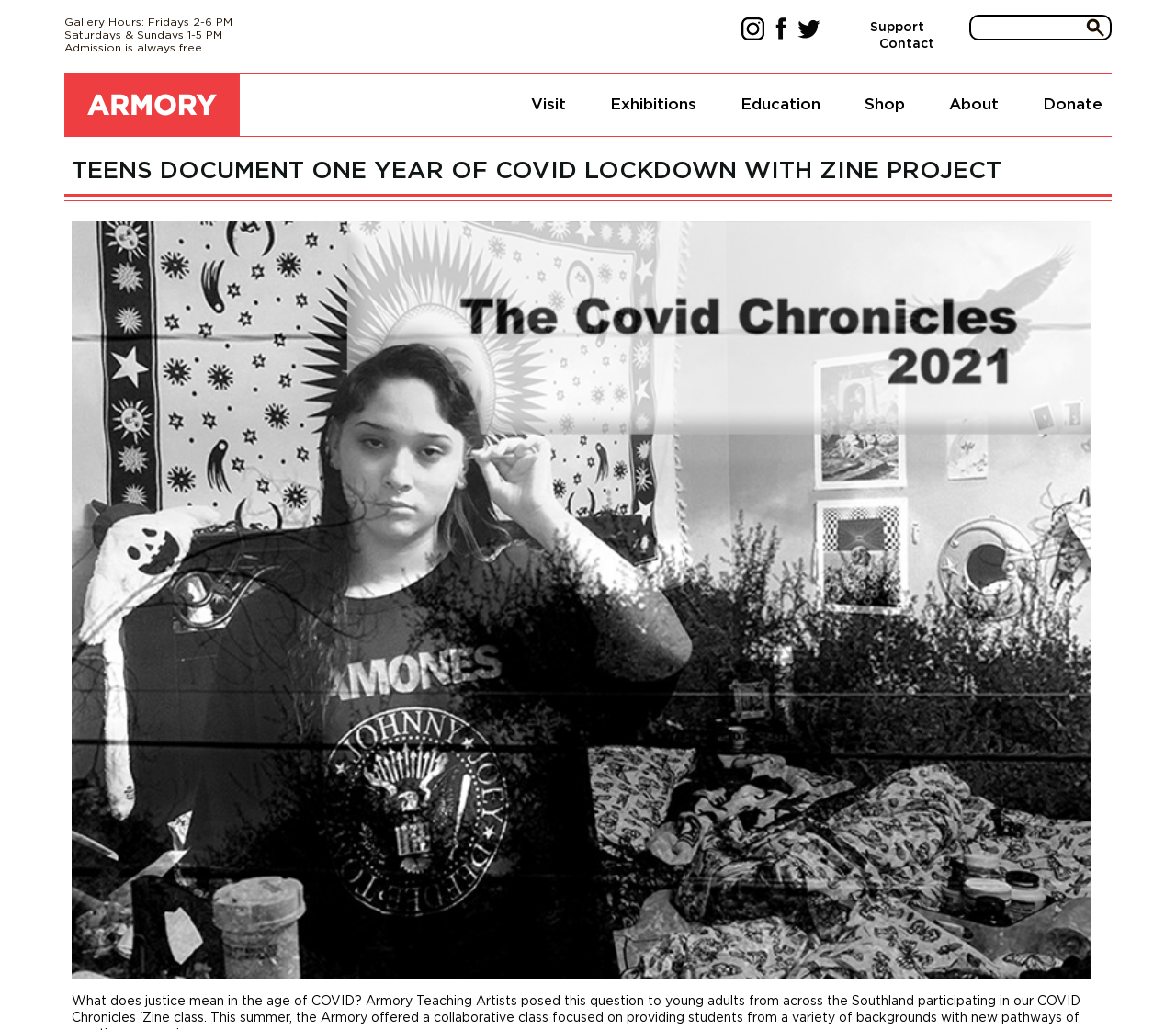Provide the bounding box coordinates of the section that needs to be clicked to accomplish the following instruction: "Search for something."

[0.922, 0.016, 0.941, 0.037]